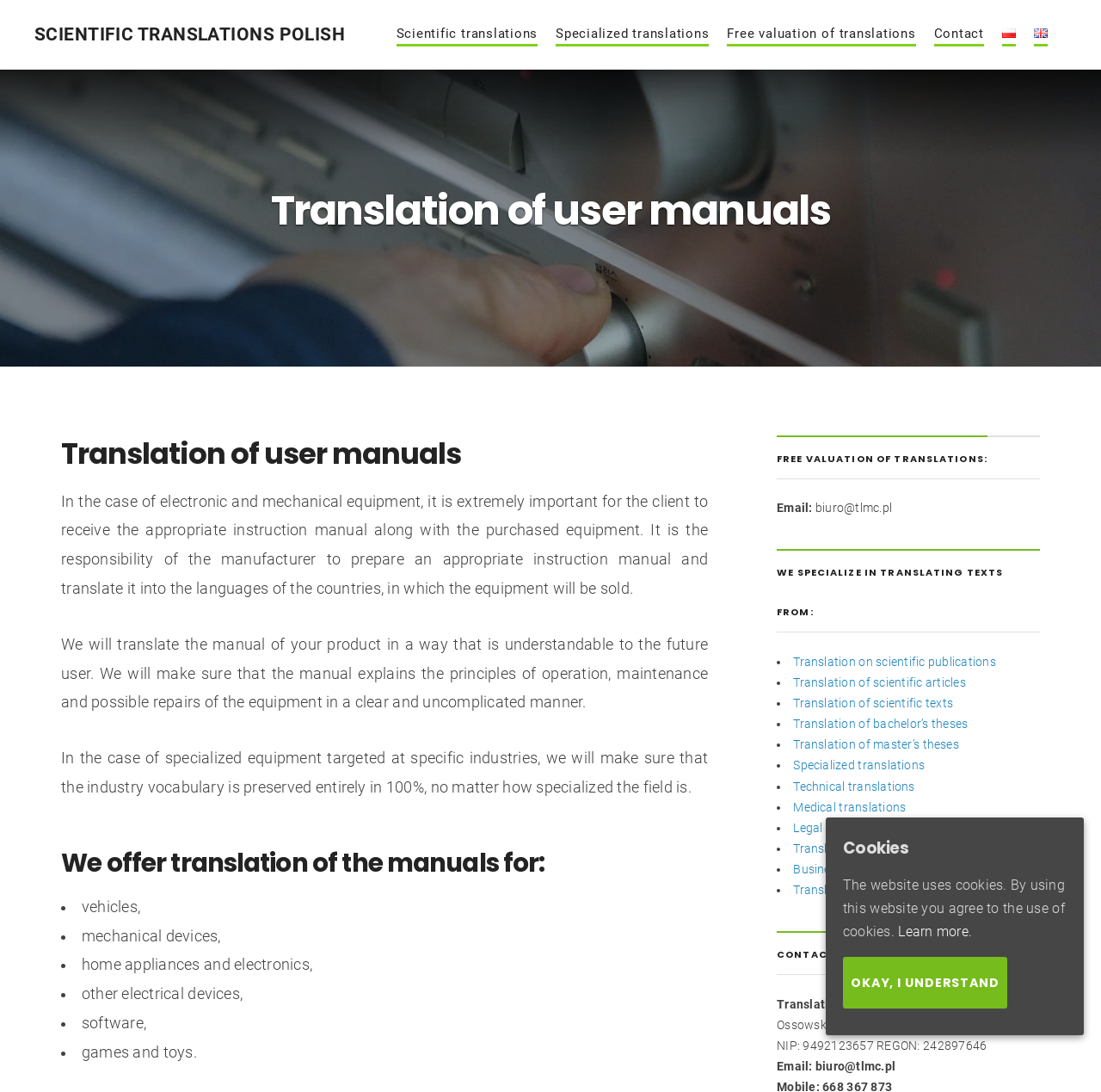Give a short answer using one word or phrase for the question:
What languages do they translate from and to?

English and Polish